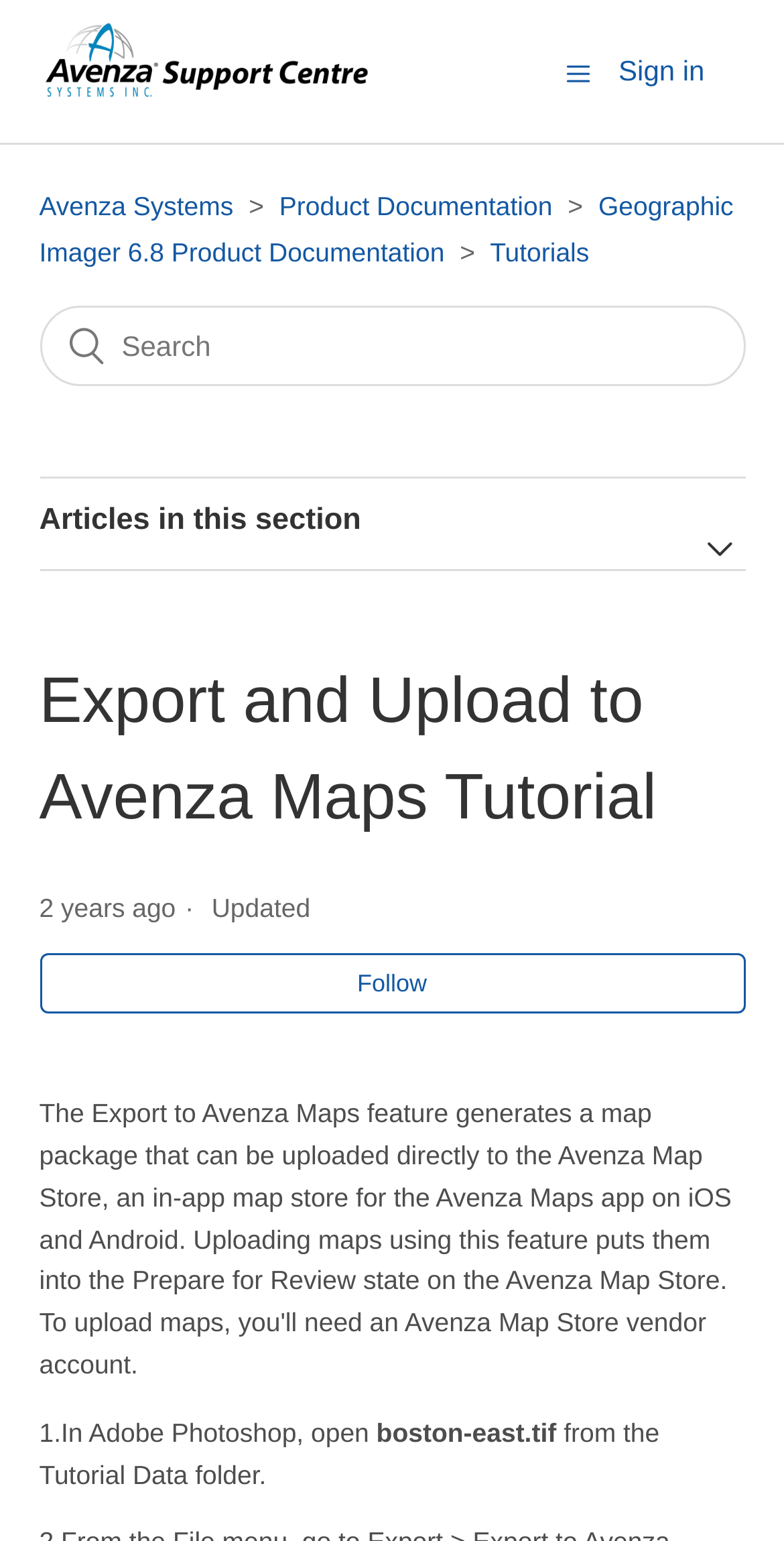Determine the bounding box coordinates for the region that must be clicked to execute the following instruction: "Go to Avenza Systems Help Center home page".

[0.05, 0.067, 0.477, 0.089]